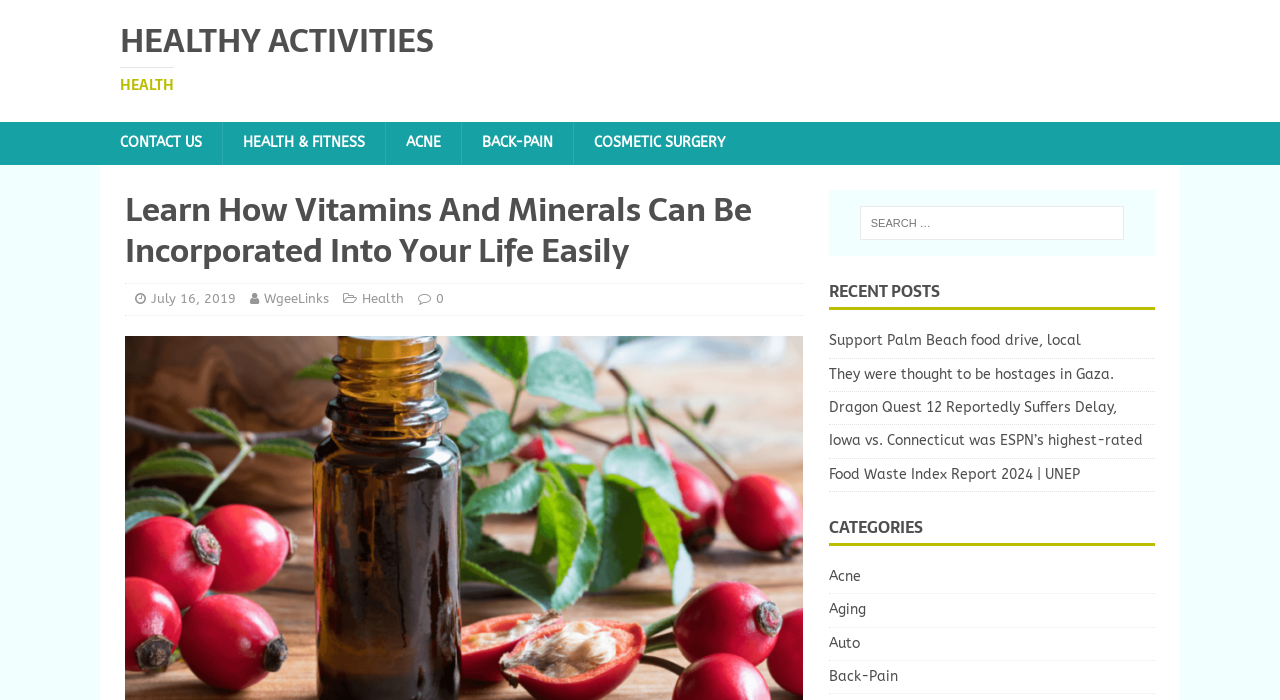Give a short answer using one word or phrase for the question:
What is the topic of the post 'Dragon Quest 12 Reportedly Suffers Delay,'?

Auto